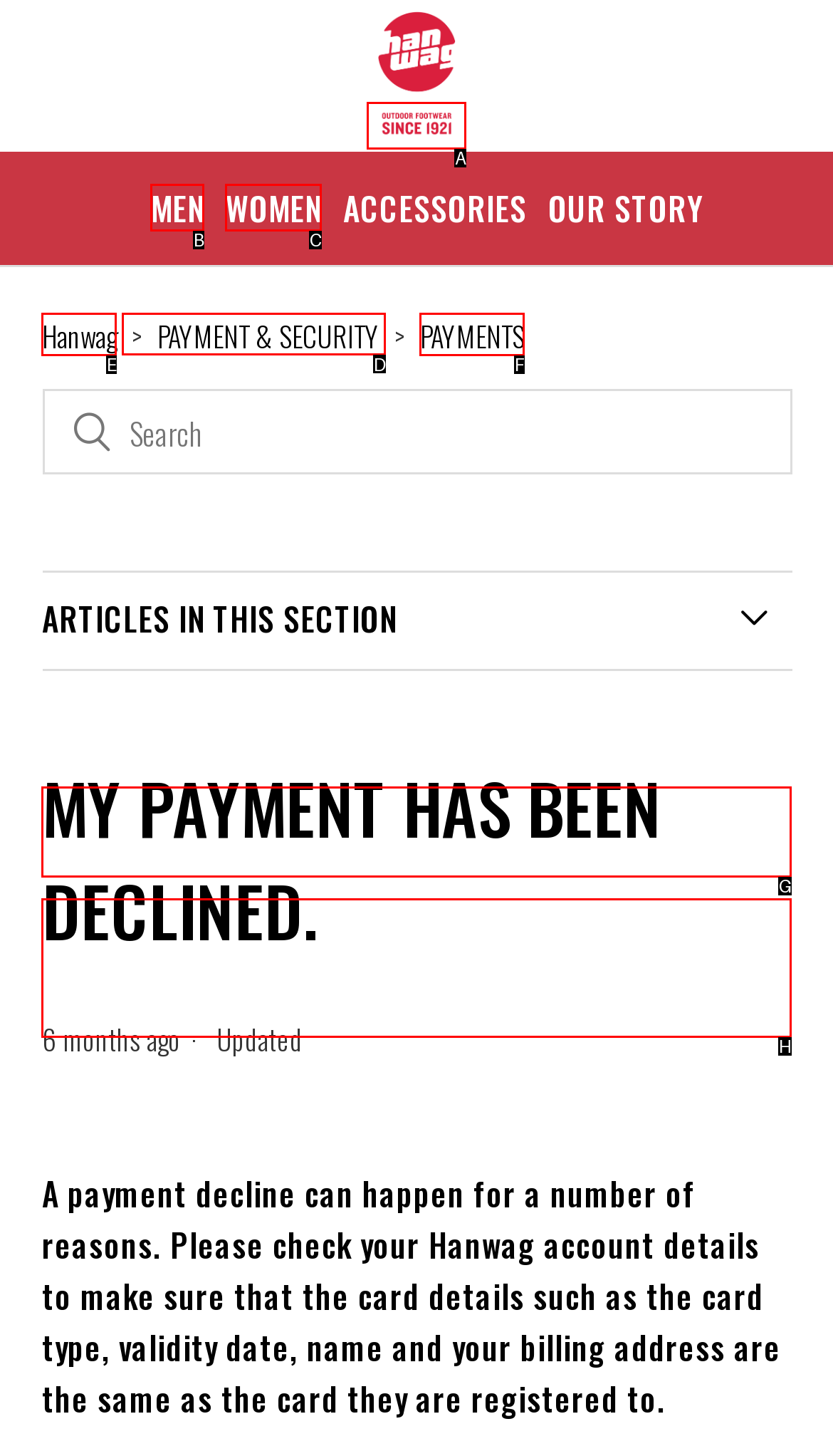Select the correct UI element to click for this task: view payment and security information.
Answer using the letter from the provided options.

D